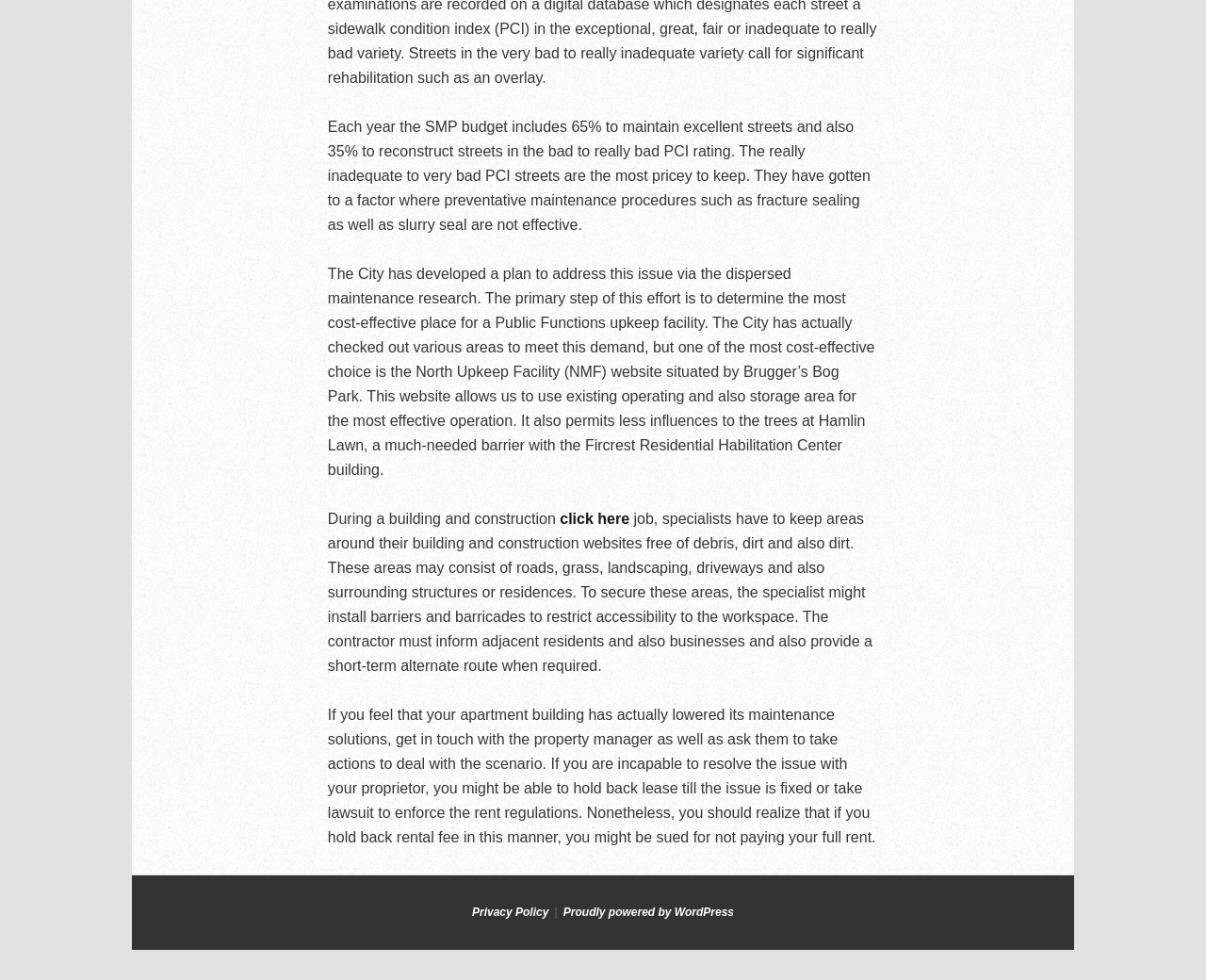Bounding box coordinates are specified in the format (top-left x, top-left y, bottom-right x, bottom-right y). All values are floating point numbers bounded between 0 and 1. Please provide the bounding box coordinate of the region this sentence describes: Proudly powered by WordPress

[0.467, 0.924, 0.609, 0.938]